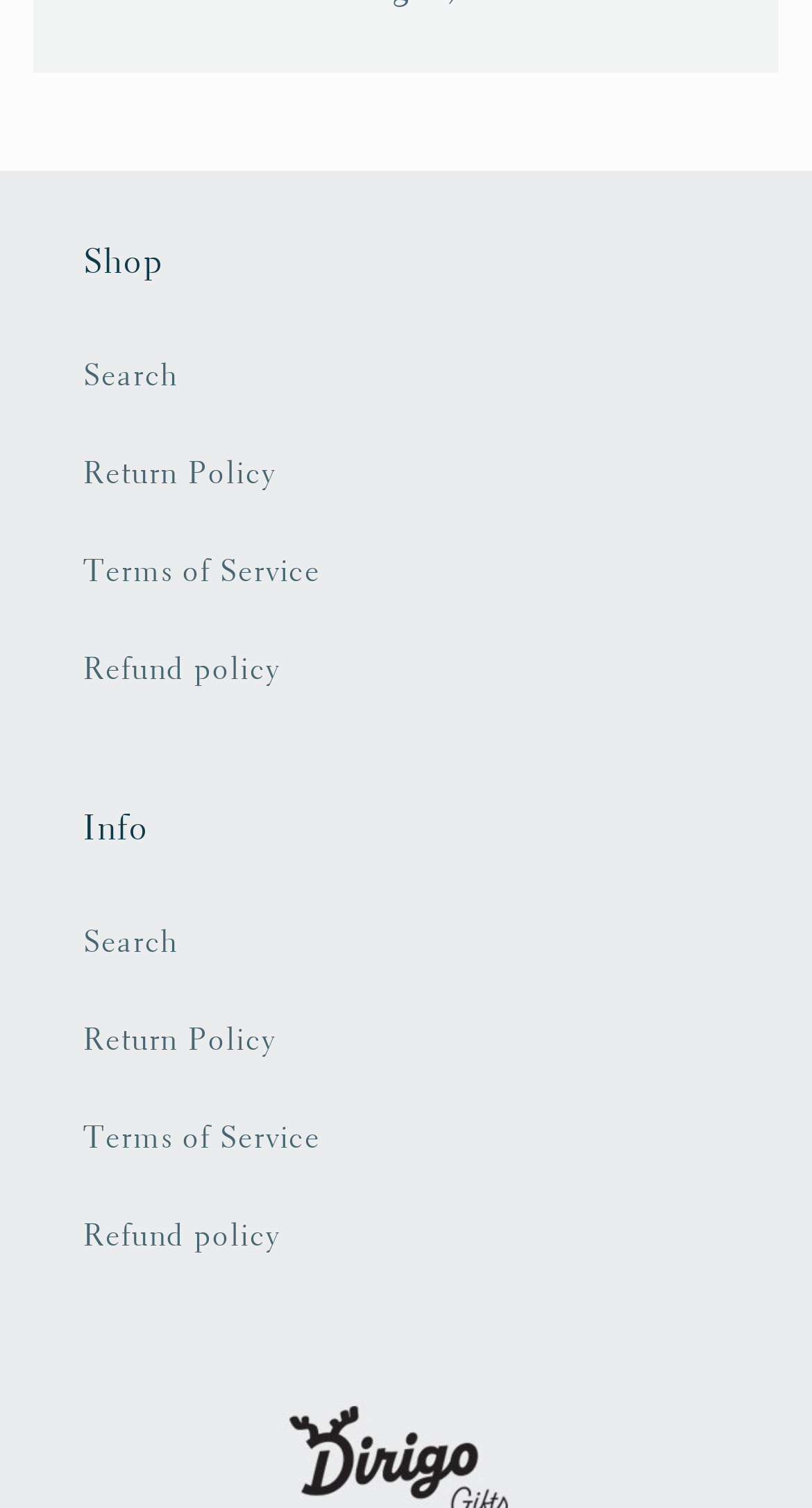Locate the bounding box coordinates of the element that should be clicked to execute the following instruction: "Search again".

[0.103, 0.594, 0.897, 0.658]